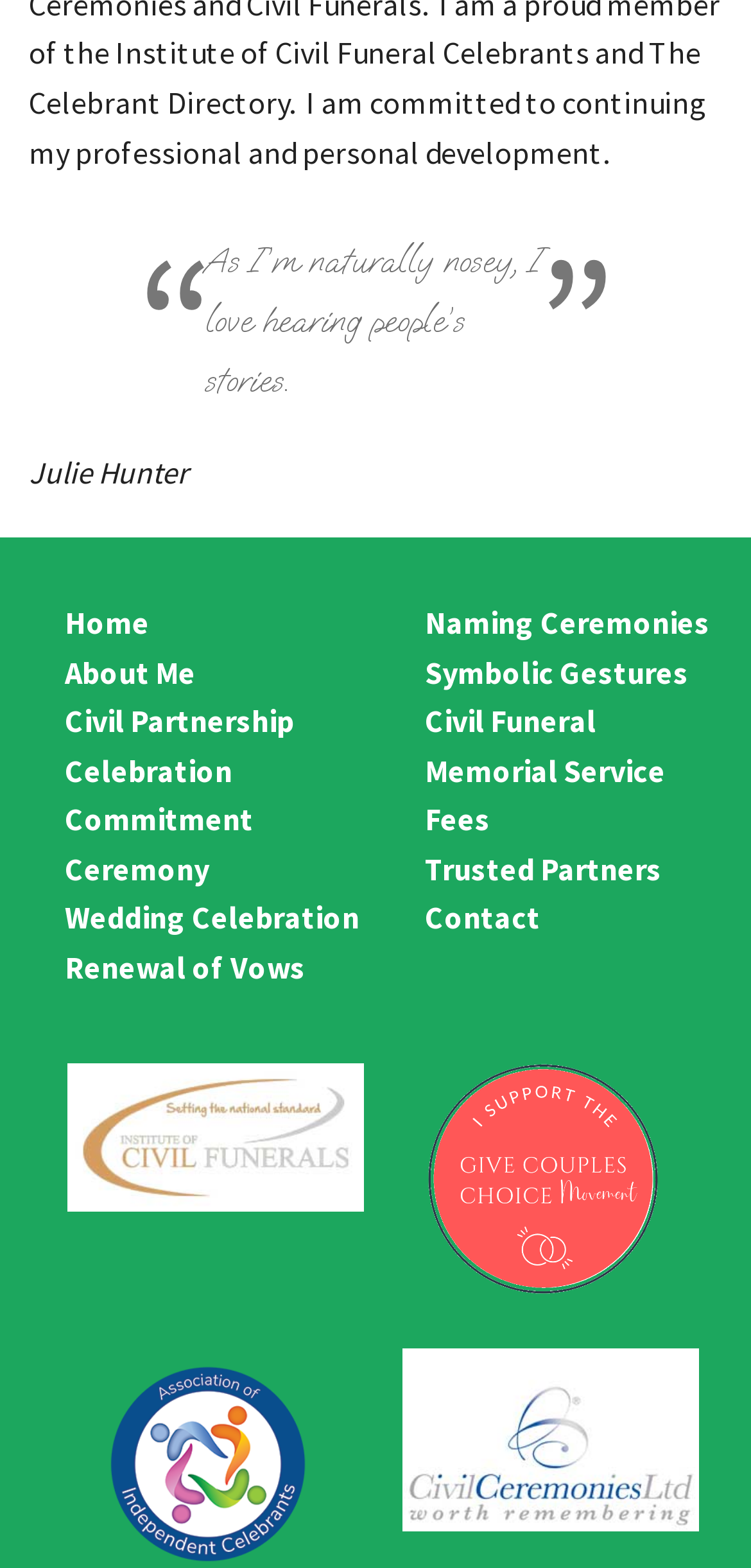What is the name of the organization mentioned? Observe the screenshot and provide a one-word or short phrase answer.

Give Couples Choice